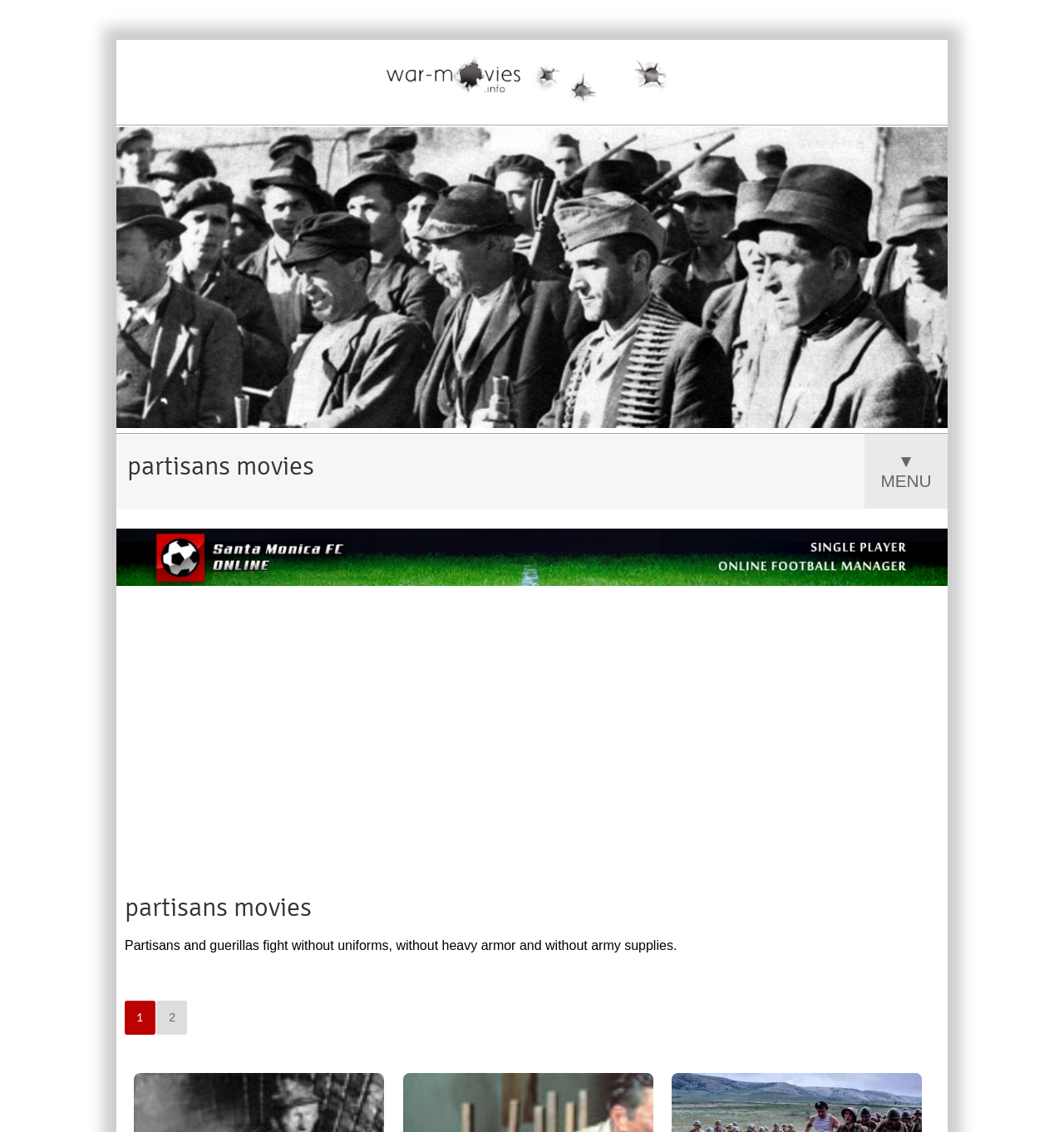Answer the question below with a single word or a brief phrase: 
What is the description of partisans and guerillas?

Fight without uniforms and armor